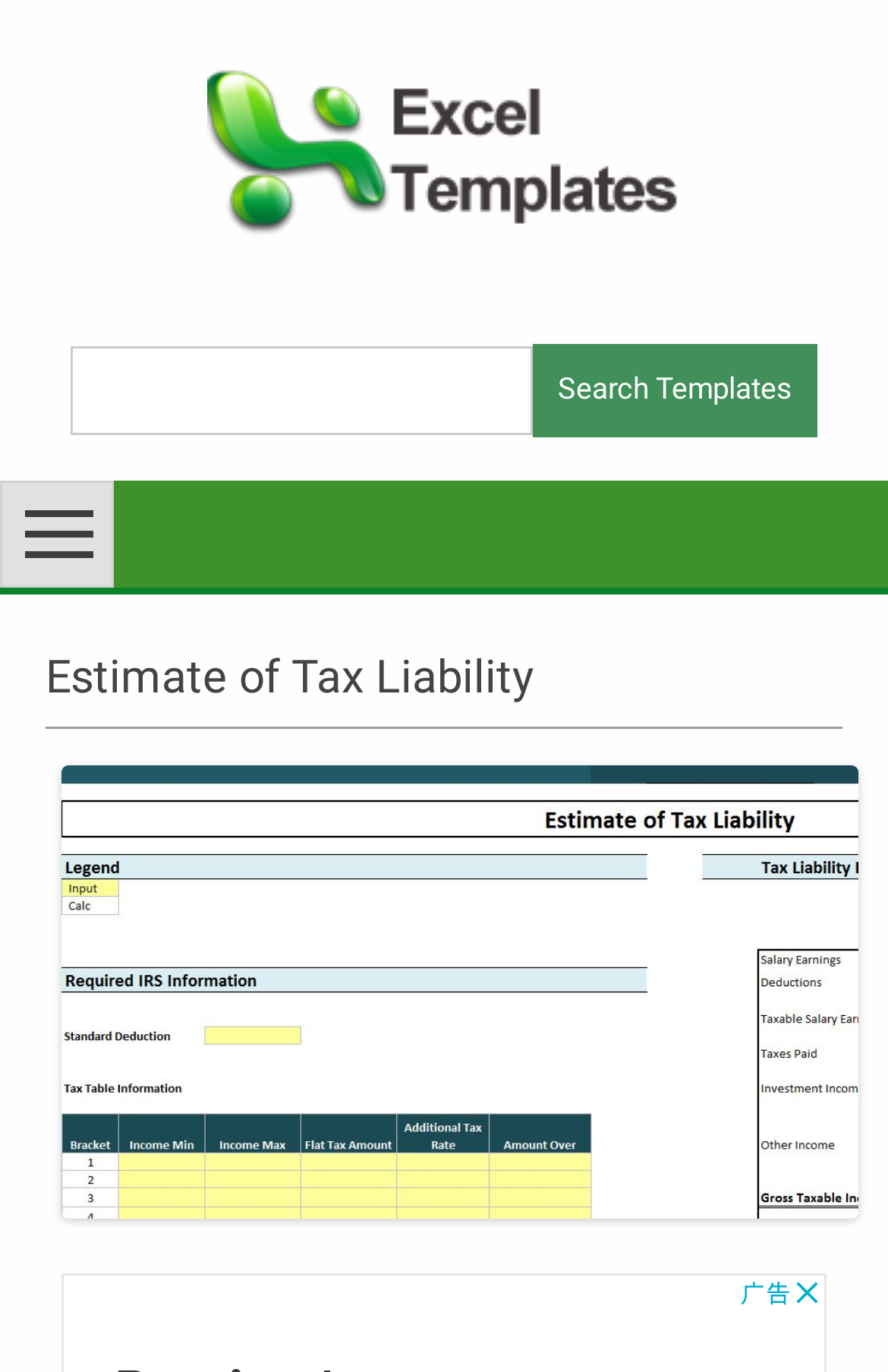Using the element description: "value="Search Templates"", determine the bounding box coordinates for the specified UI element. The coordinates should be four float numbers between 0 and 1, [left, top, right, bottom].

[0.6, 0.251, 0.92, 0.318]